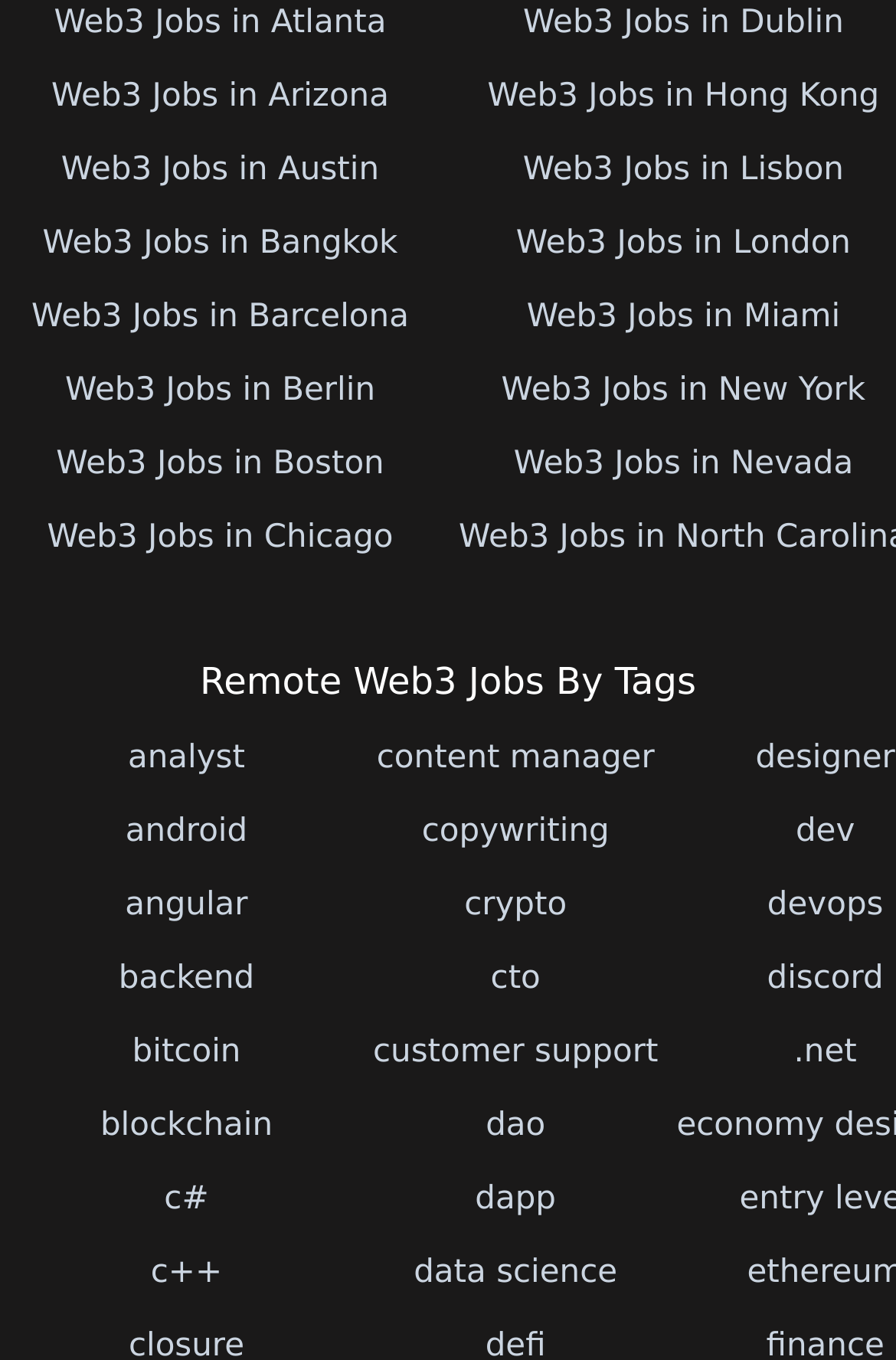How many Web3 job tags are listed?
Can you offer a detailed and complete answer to this question?

I counted the number of links below the 'Remote Web3 Jobs By Tags' text, which are 25 in total.